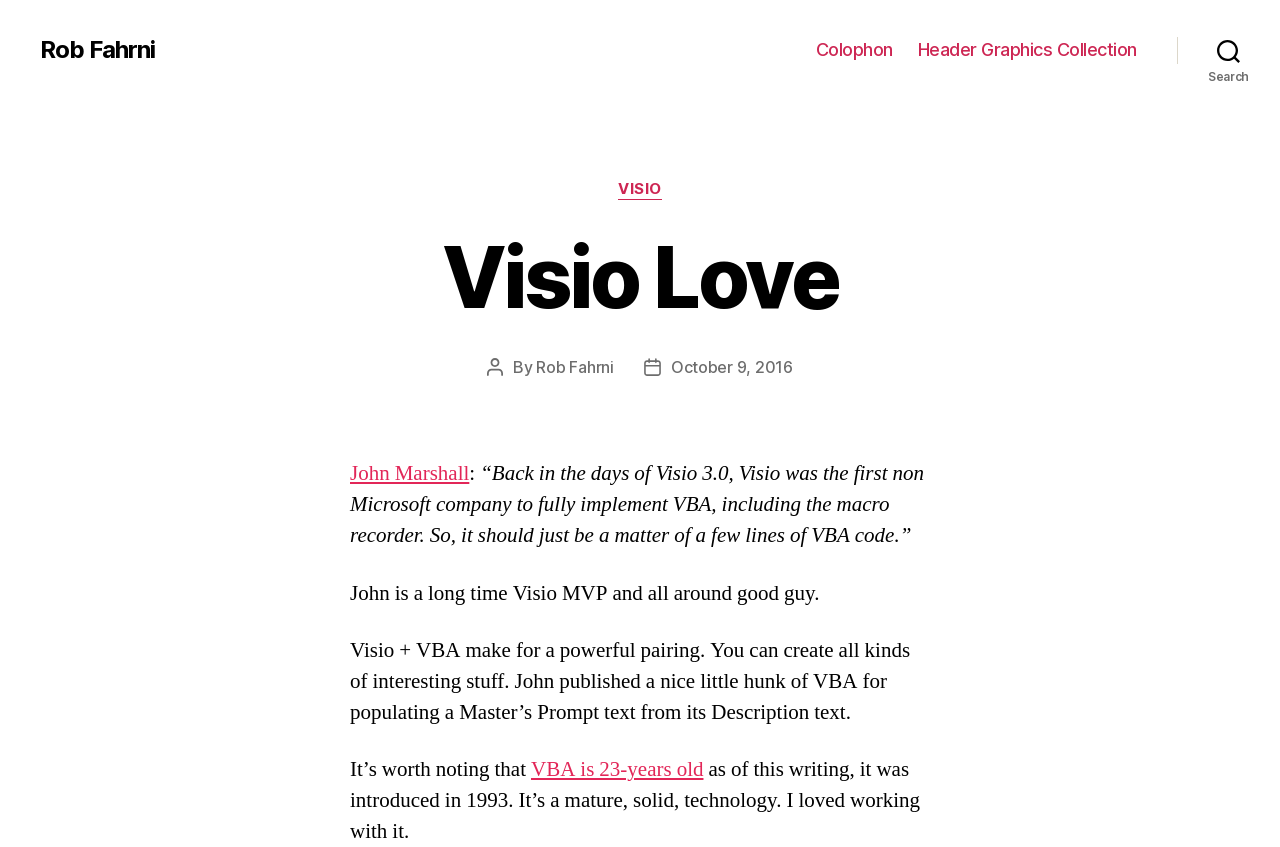How old is VBA as of the writing of the post?
Respond to the question with a well-detailed and thorough answer.

I found the answer by reading the content of the post, which mentions that VBA was introduced in 1993, and as of the writing of the post, it was 23 years old.